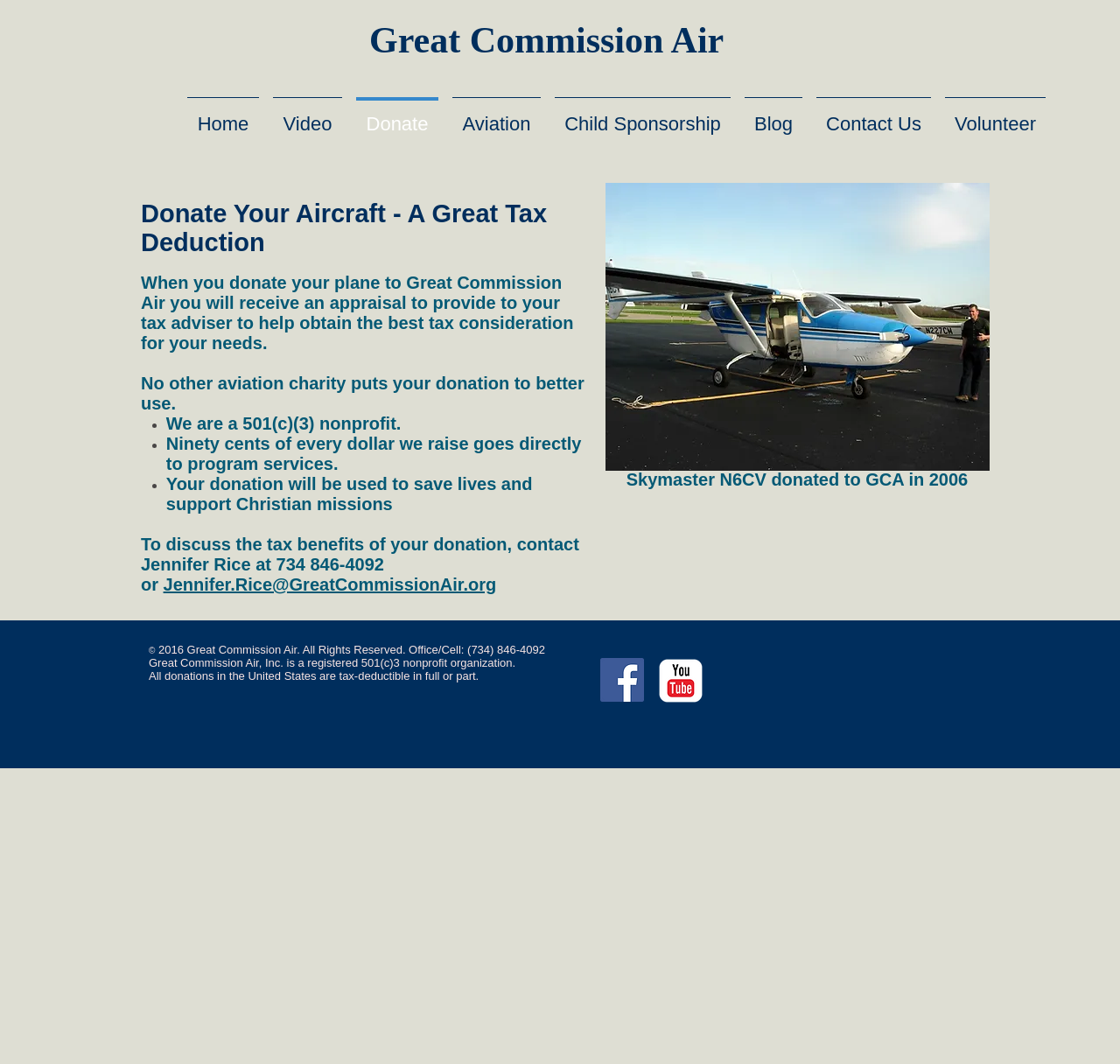What percentage of every dollar raised goes directly to program services?
Please provide a comprehensive answer based on the visual information in the image.

This answer can be obtained by reading the heading 'Ninety cents of every dollar we raise goes directly to program services.' on the webpage, which provides the percentage of every dollar raised that goes directly to program services.